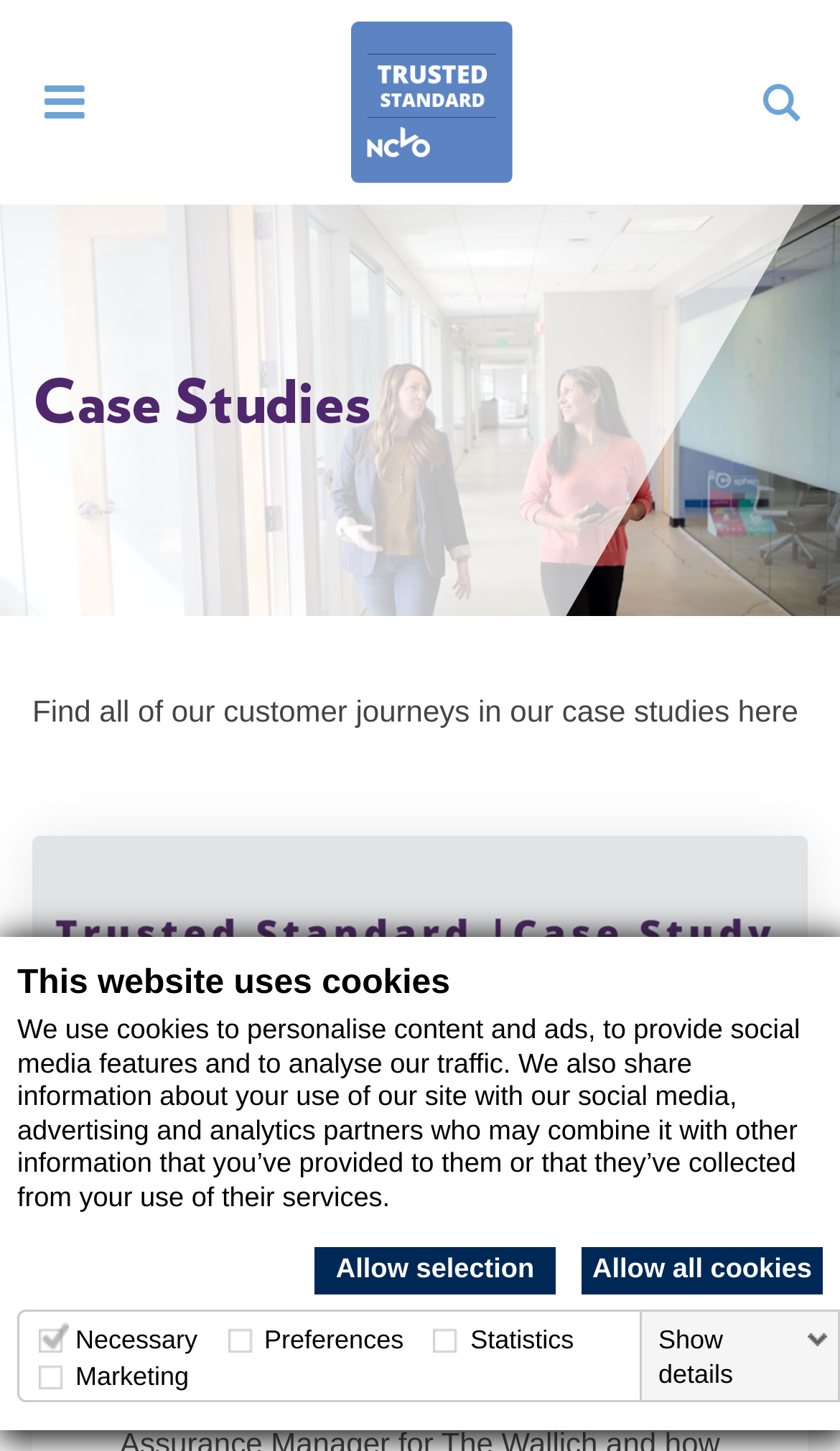What is the purpose of necessary cookies?
Please provide a comprehensive answer based on the information in the image.

According to the webpage, necessary cookies help make a website usable by enabling basic functions like page navigation and access to secure areas of the website. The website cannot function properly without these cookies.